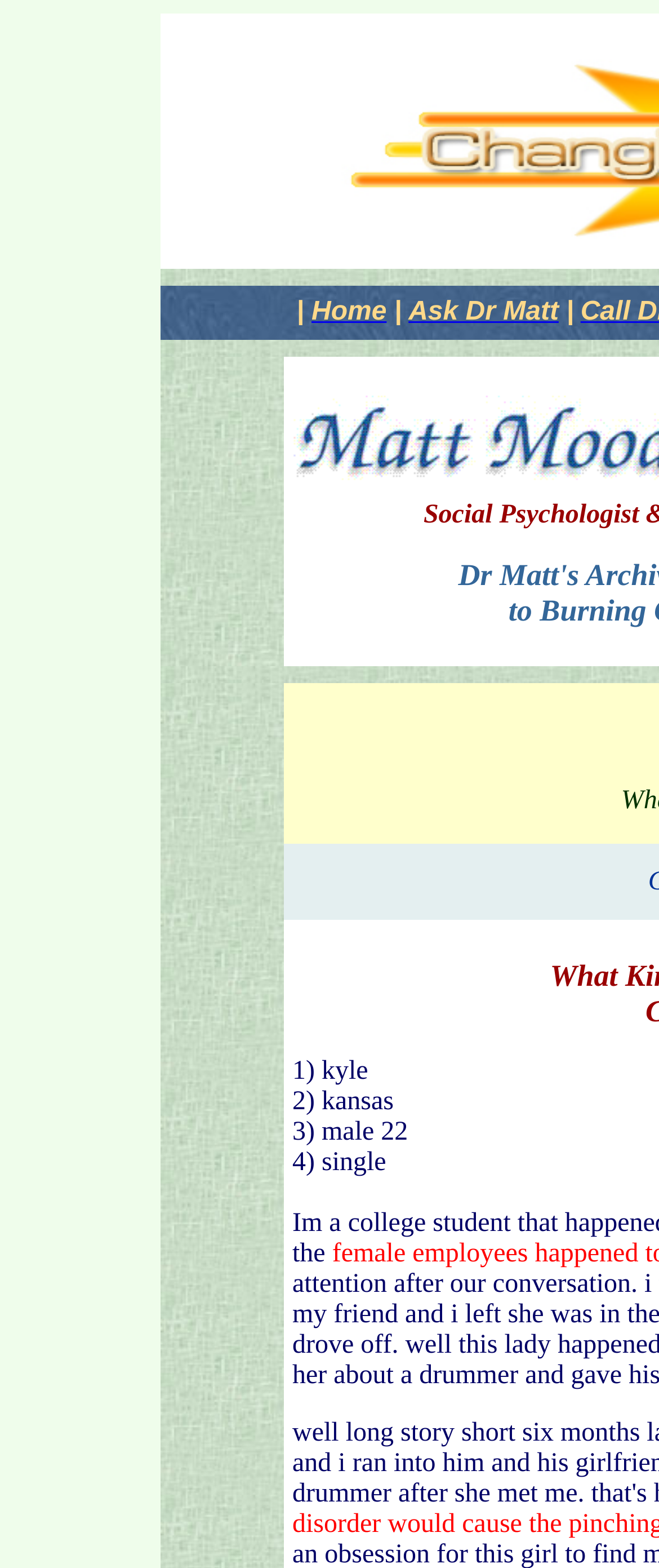Detail the various sections and features present on the webpage.

The webpage is about Dr. Matt, a social psychologist, and his advice column. At the top, there is a navigation menu with two links: "Home" and "Ask Dr Matt". Below the navigation menu, there is a section with a title "Mental Disorder Behind Creepy Stalking Behavior: AskDrMatt Answers by Dr Matt Moody PhD, Social Psychologist". 

On the left side of the page, there is a table with three empty cells, and on the right side, there is a section with four lines of text describing a person: a 22-year-old single male from Kansas.